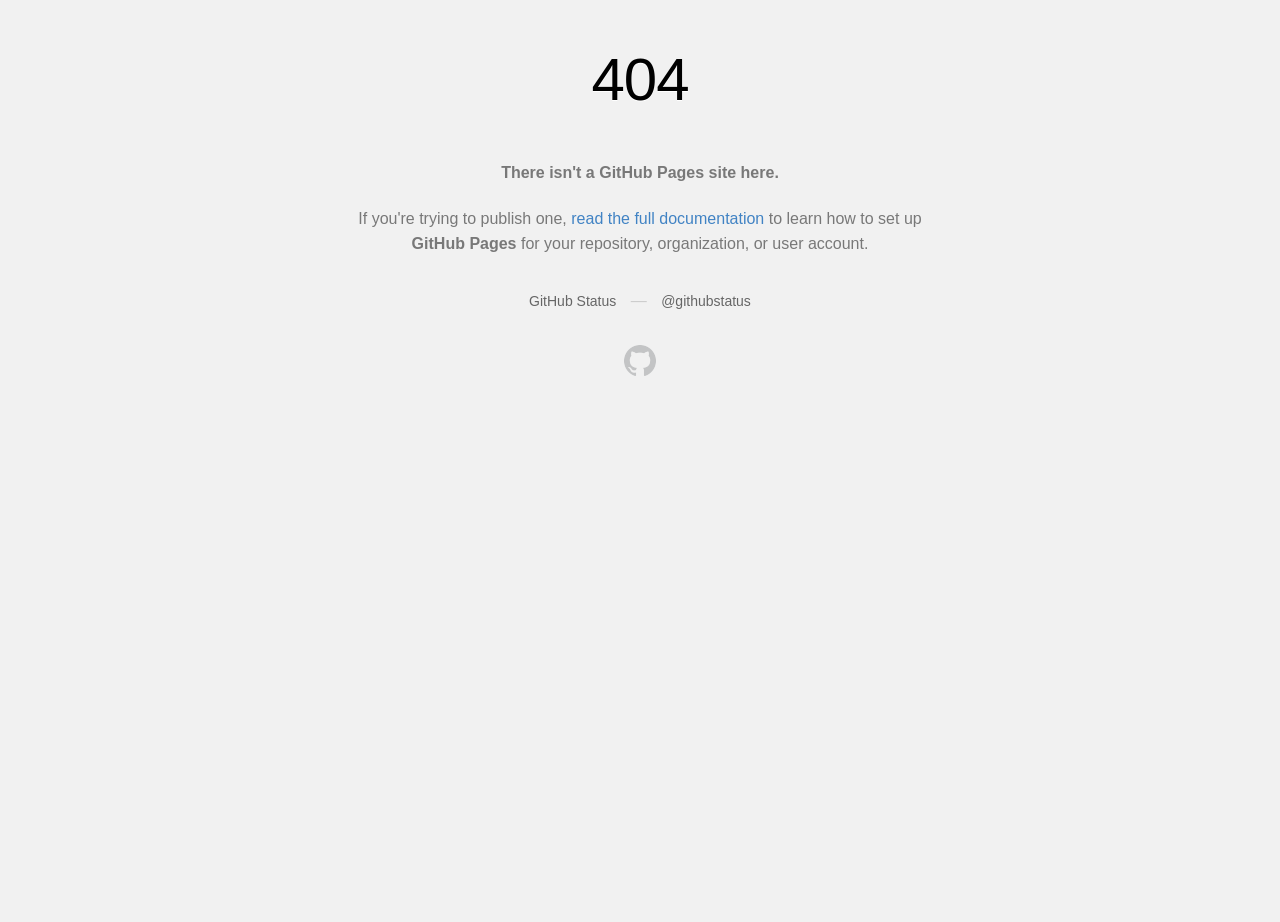Kindly respond to the following question with a single word or a brief phrase: 
What is the error code on this page?

404